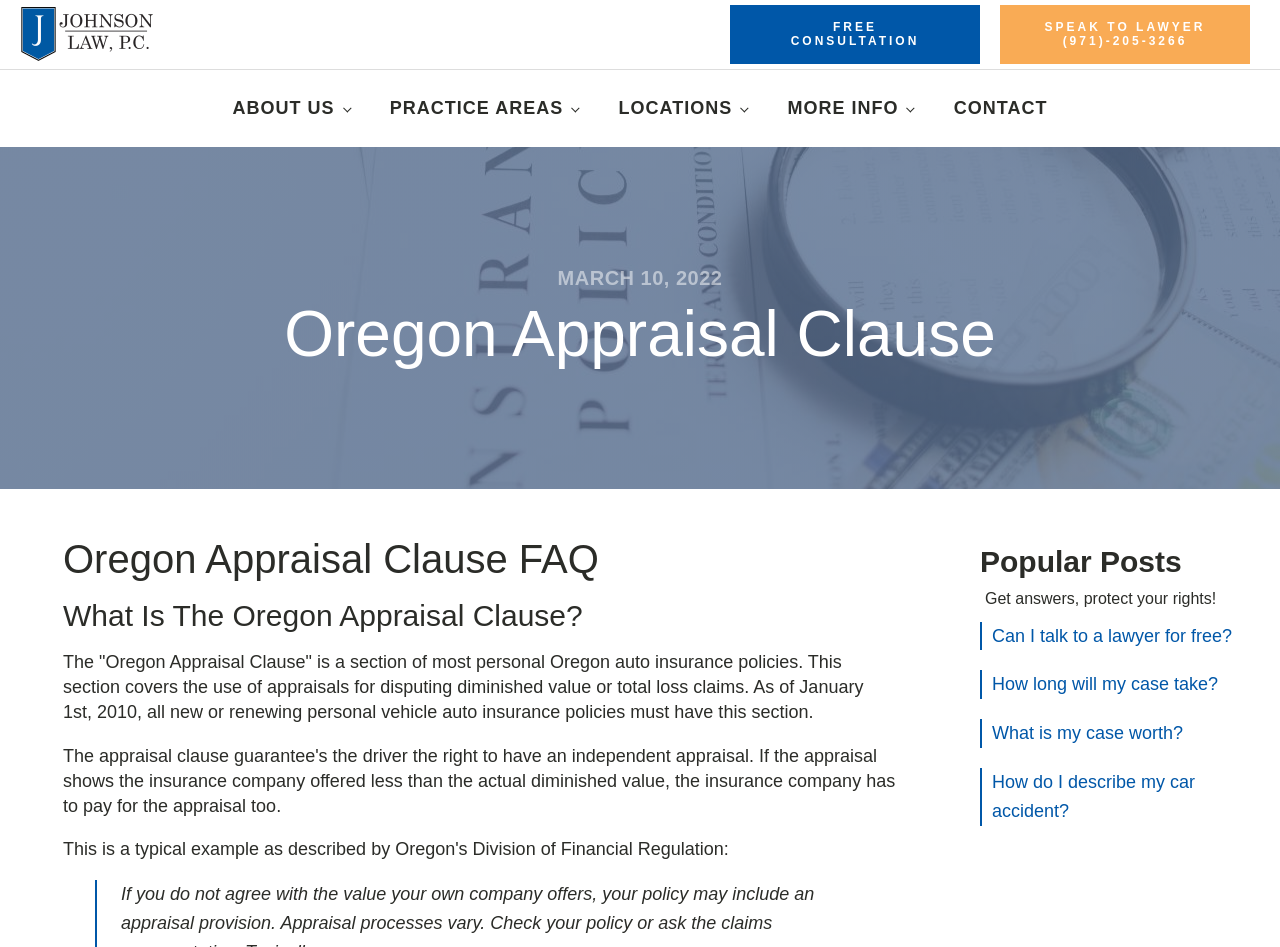Please provide the bounding box coordinate of the region that matches the element description: What is my case worth?. Coordinates should be in the format (top-left x, top-left y, bottom-right x, bottom-right y) and all values should be between 0 and 1.

[0.766, 0.759, 0.924, 0.79]